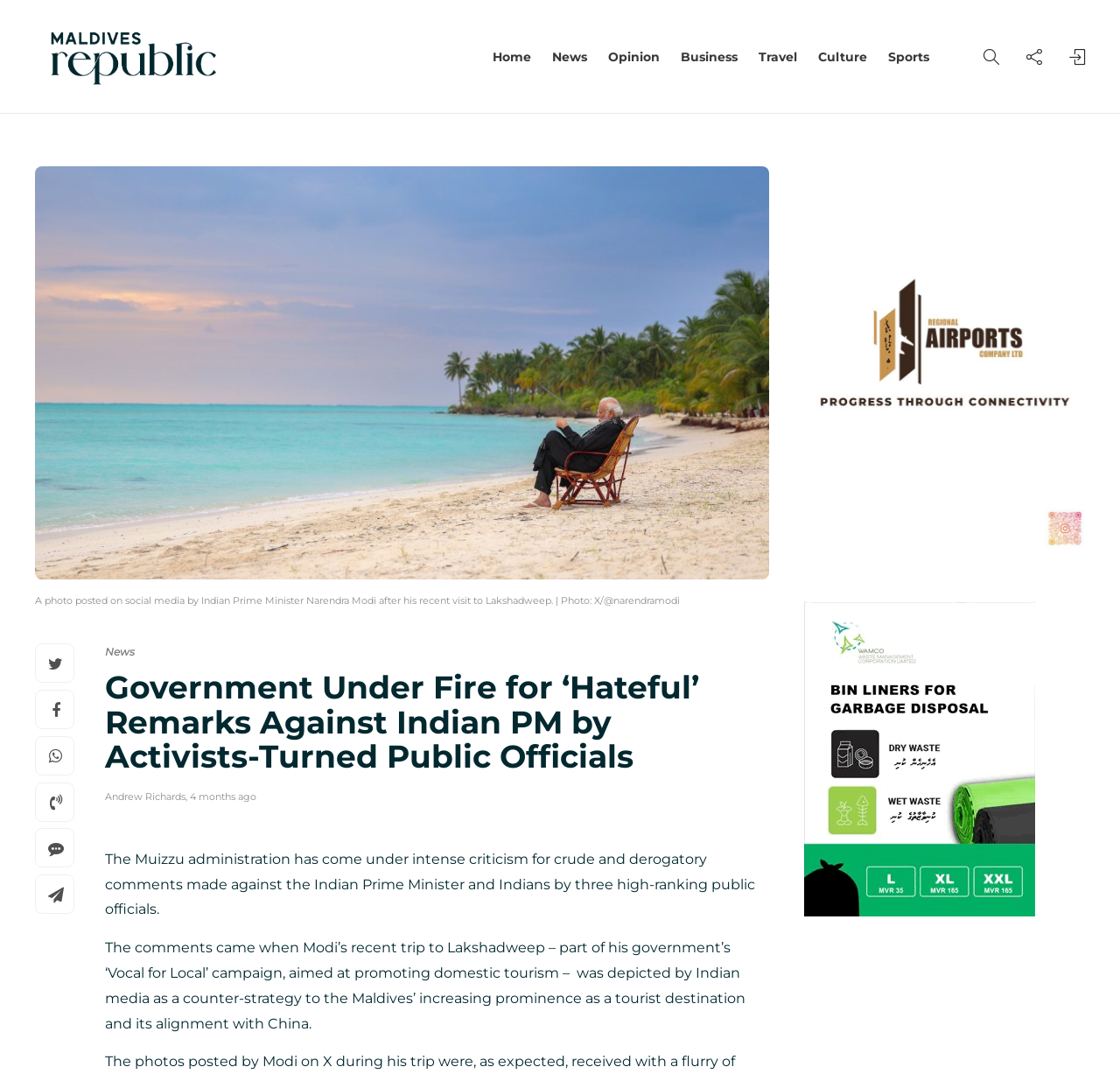Respond to the following query with just one word or a short phrase: 
What is the topic of the main article?

Government criticism